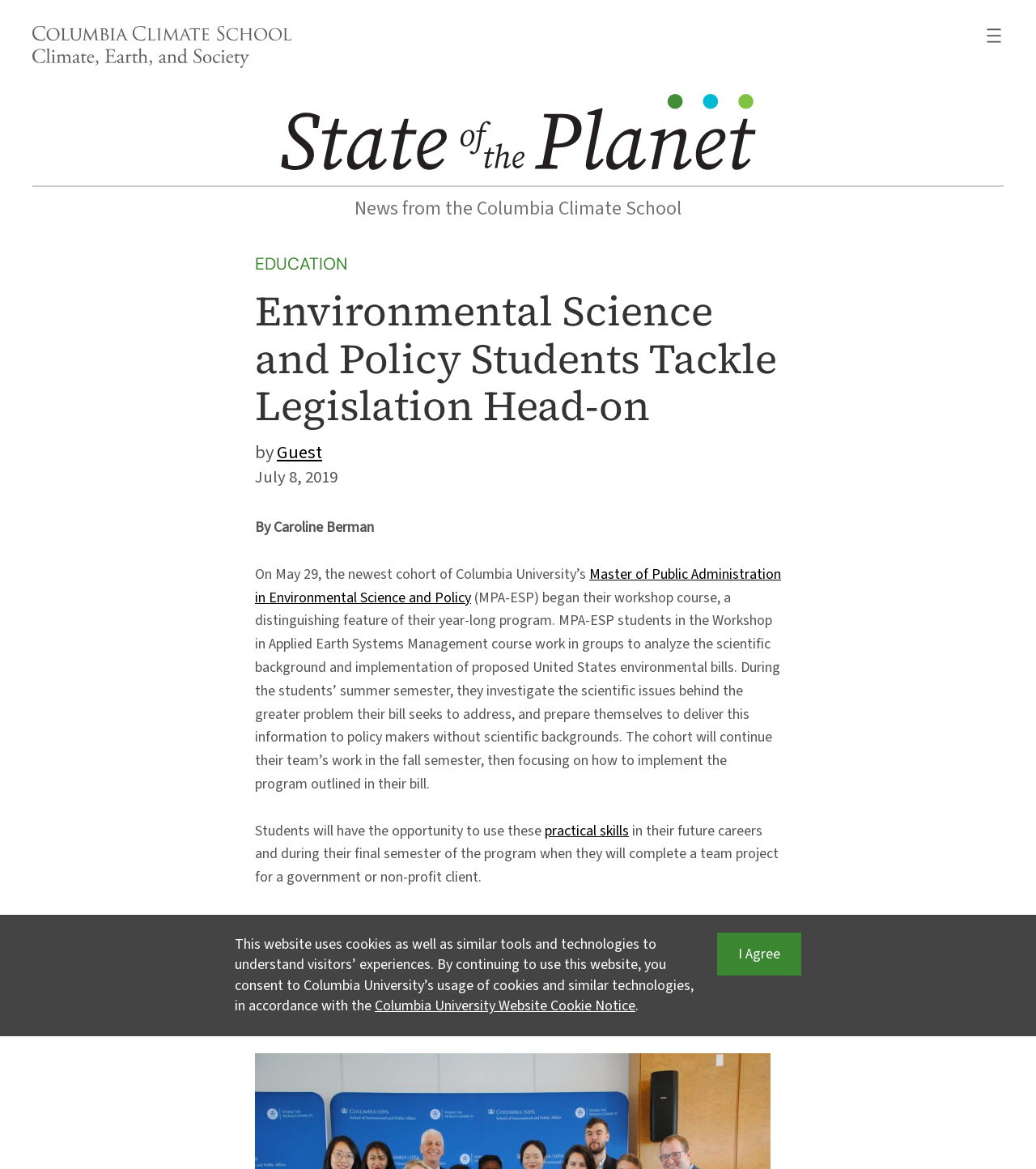Please identify the bounding box coordinates for the region that you need to click to follow this instruction: "Read more about State of the Planet".

[0.271, 0.08, 0.729, 0.152]